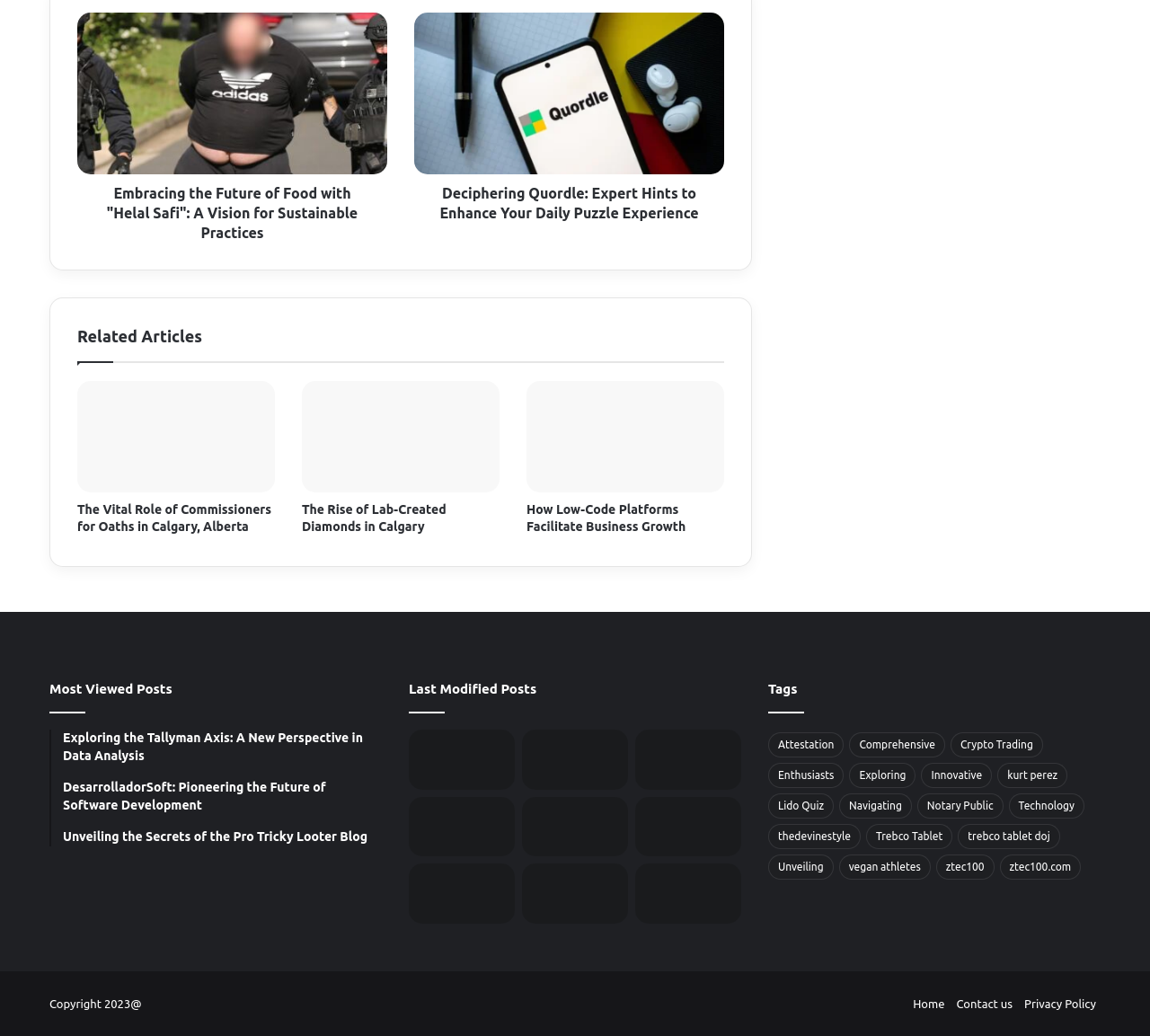Use a single word or phrase to answer the following:
What is the purpose of the 'Tags' section?

To categorize articles